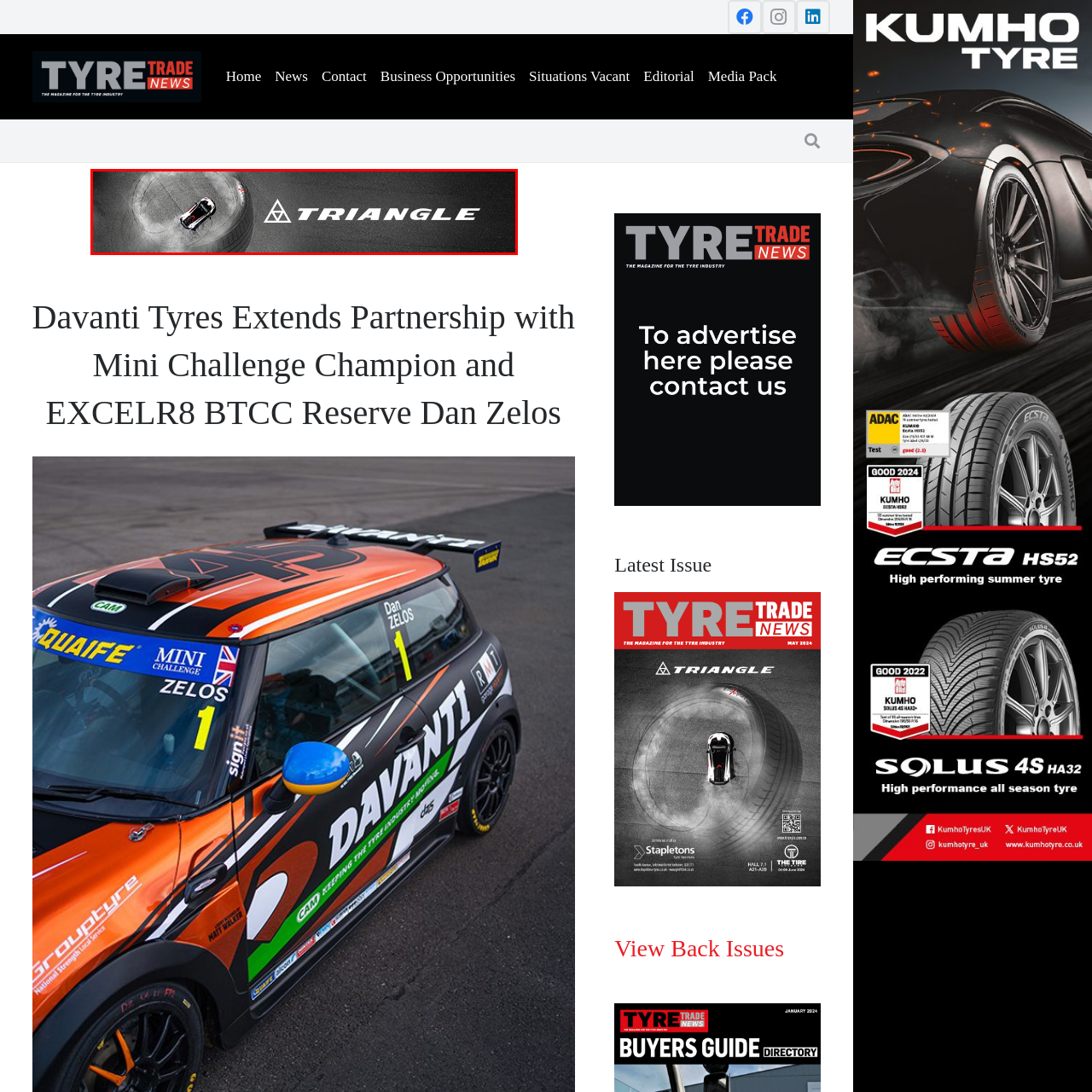Observe the visual content surrounded by a red rectangle, What is the background color of the image? Respond using just one word or a short phrase.

Black